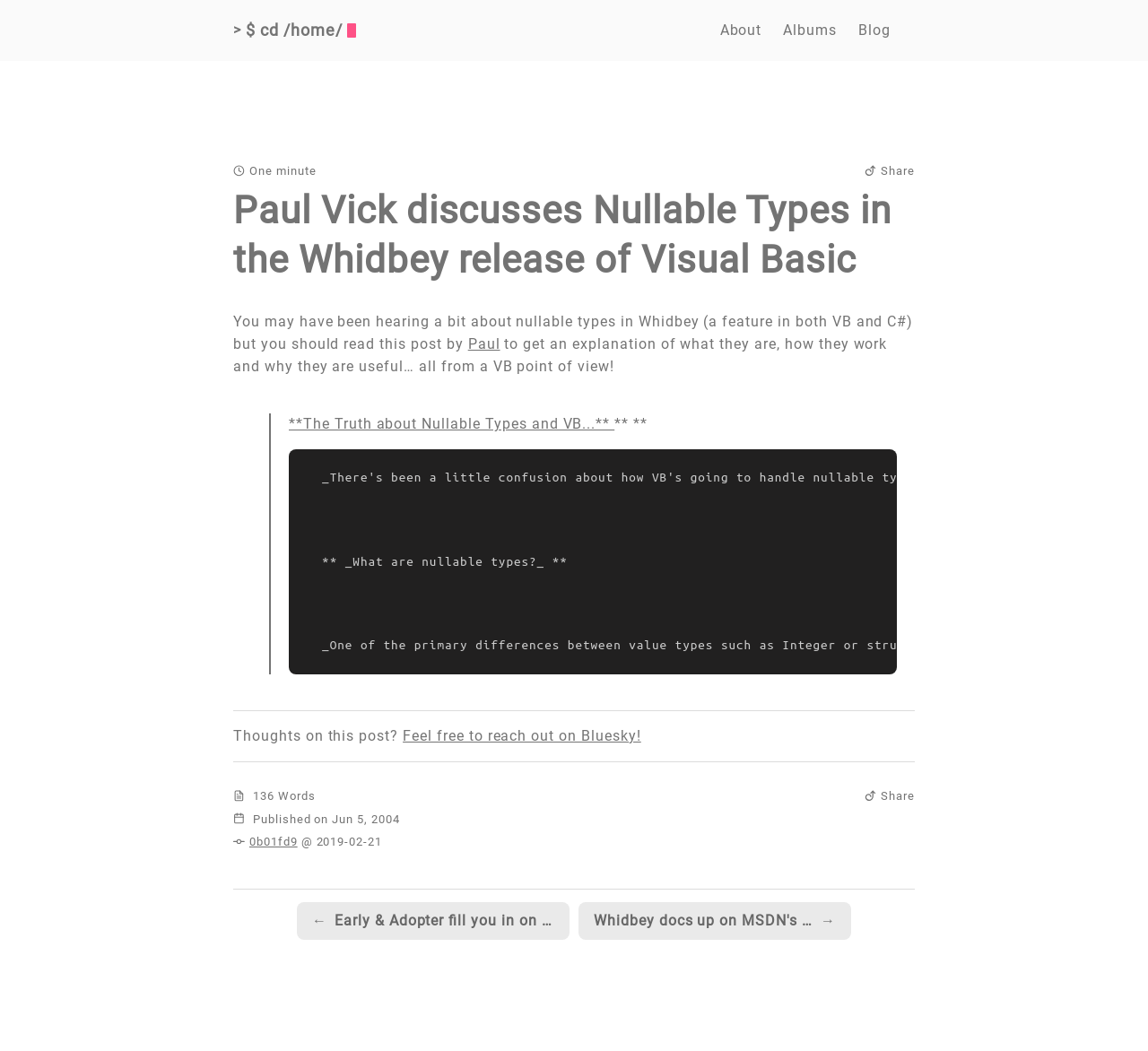Please specify the coordinates of the bounding box for the element that should be clicked to carry out this instruction: "Click on the 'Albums' link". The coordinates must be four float numbers between 0 and 1, formatted as [left, top, right, bottom].

[0.682, 0.018, 0.729, 0.039]